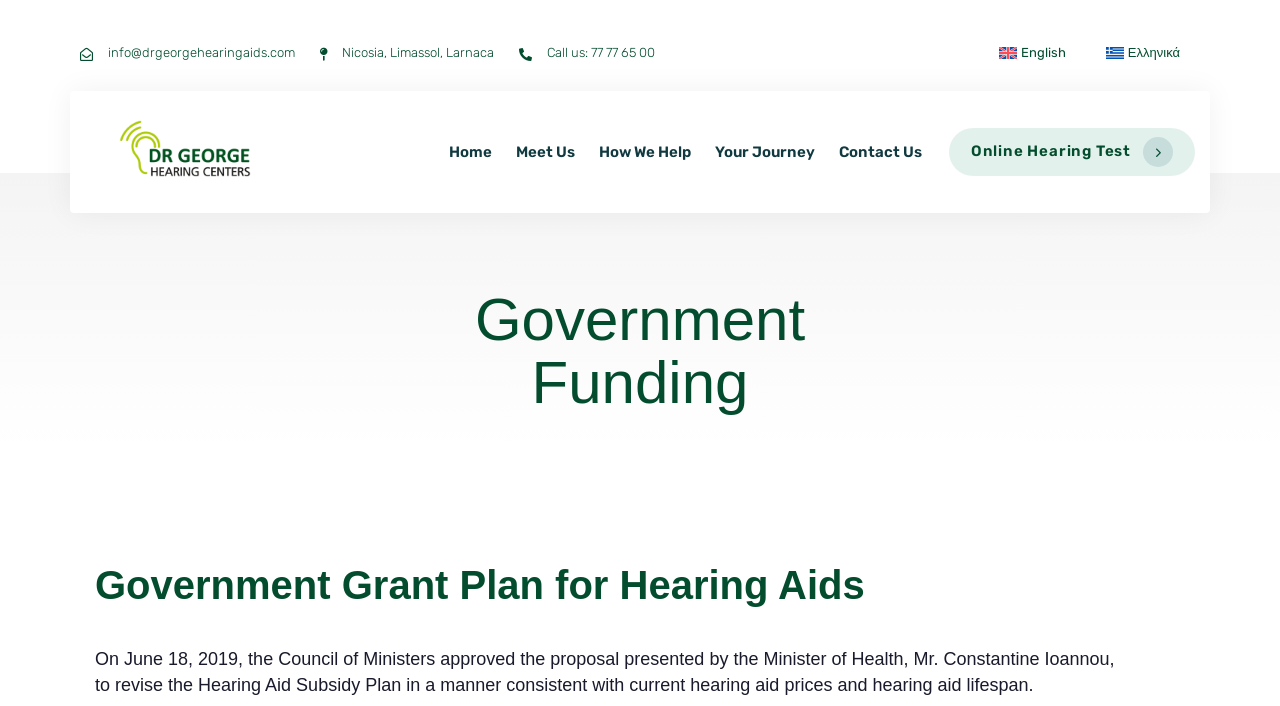Carefully examine the image and provide an in-depth answer to the question: What is the name of the hearing center?

I found the name of the hearing center by looking at the link element that contains the text 'Dr. George Hearing Centers' and also has an associated image.